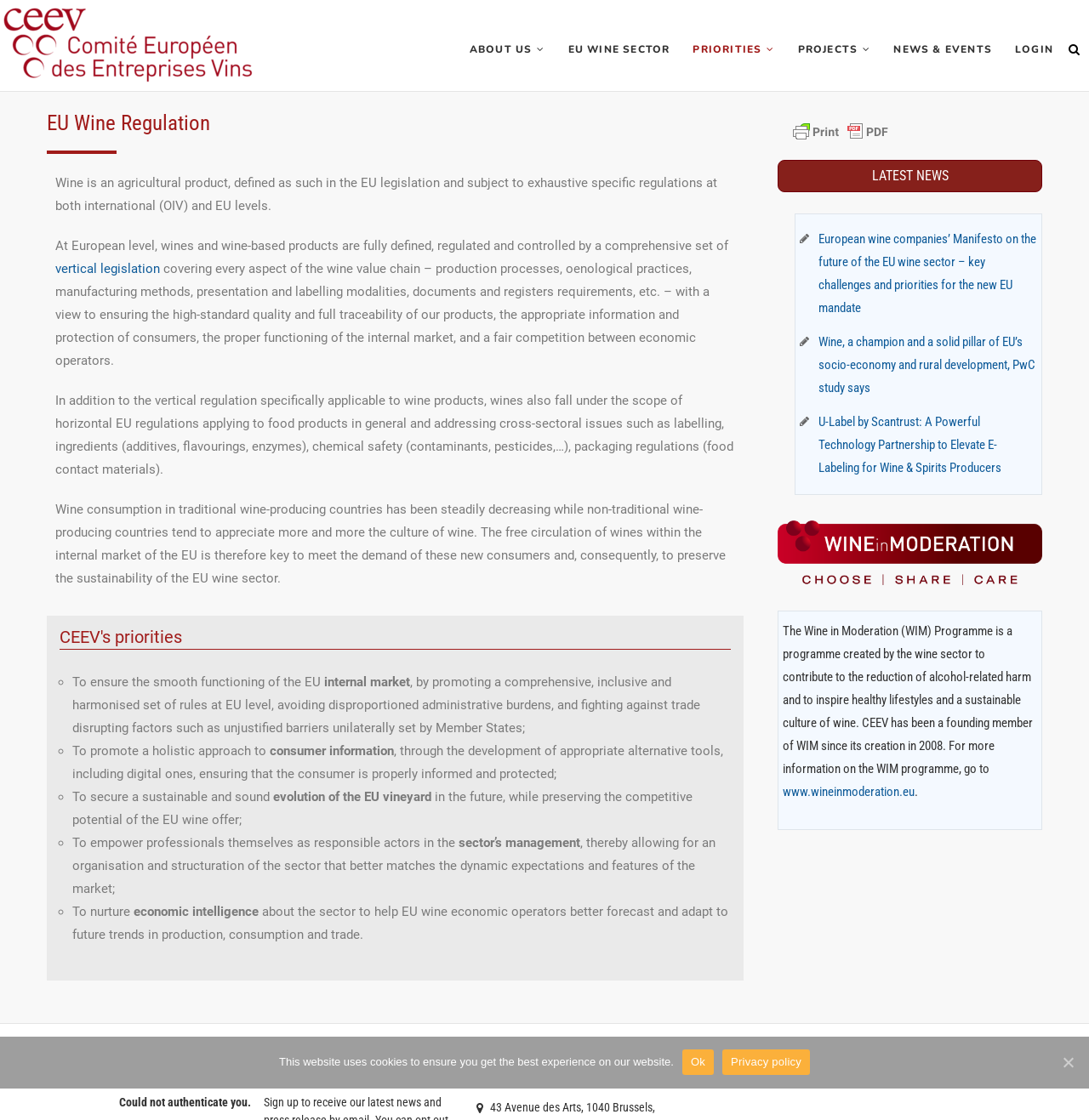Identify the bounding box coordinates for the UI element described as follows: About Us. Use the format (top-left x, top-left y, bottom-right x, bottom-right y) and ensure all values are floating point numbers between 0 and 1.

[0.422, 0.03, 0.51, 0.058]